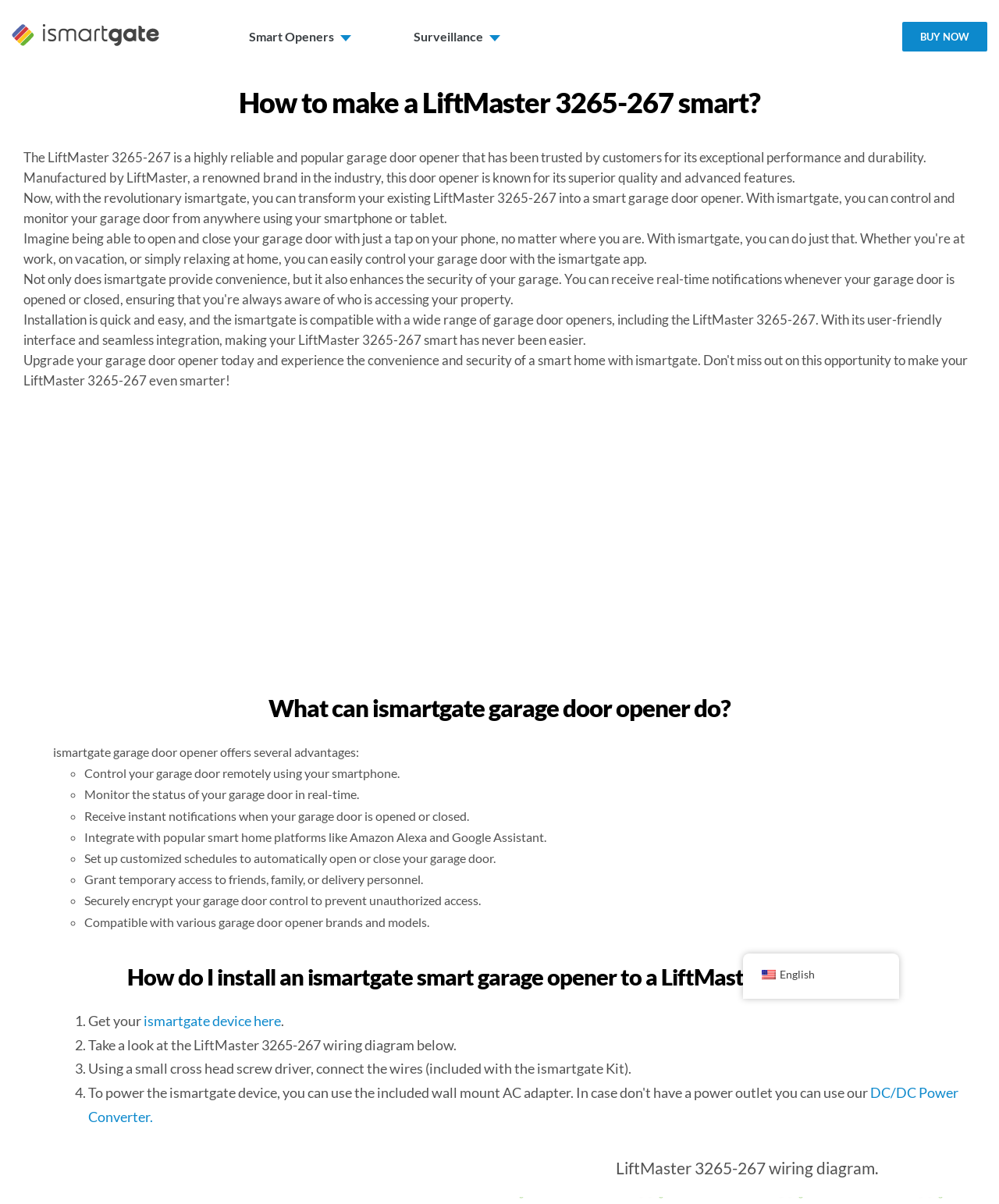Find the bounding box coordinates for the HTML element described in this sentence: "ismartgate device here". Provide the coordinates as four float numbers between 0 and 1, in the format [left, top, right, bottom].

[0.144, 0.841, 0.281, 0.855]